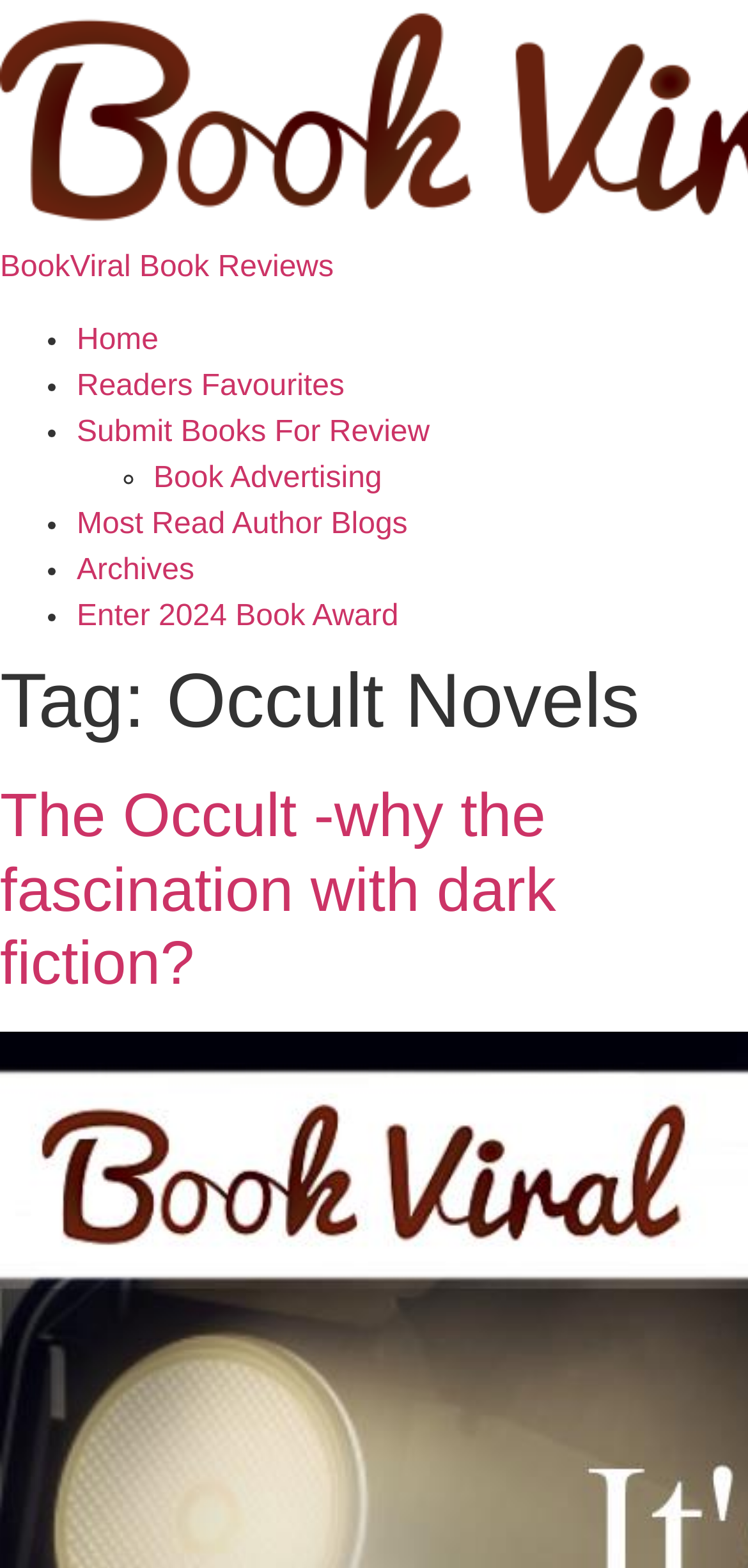Locate the bounding box of the UI element defined by this description: "Most Read Author Blogs". The coordinates should be given as four float numbers between 0 and 1, formatted as [left, top, right, bottom].

[0.103, 0.325, 0.545, 0.345]